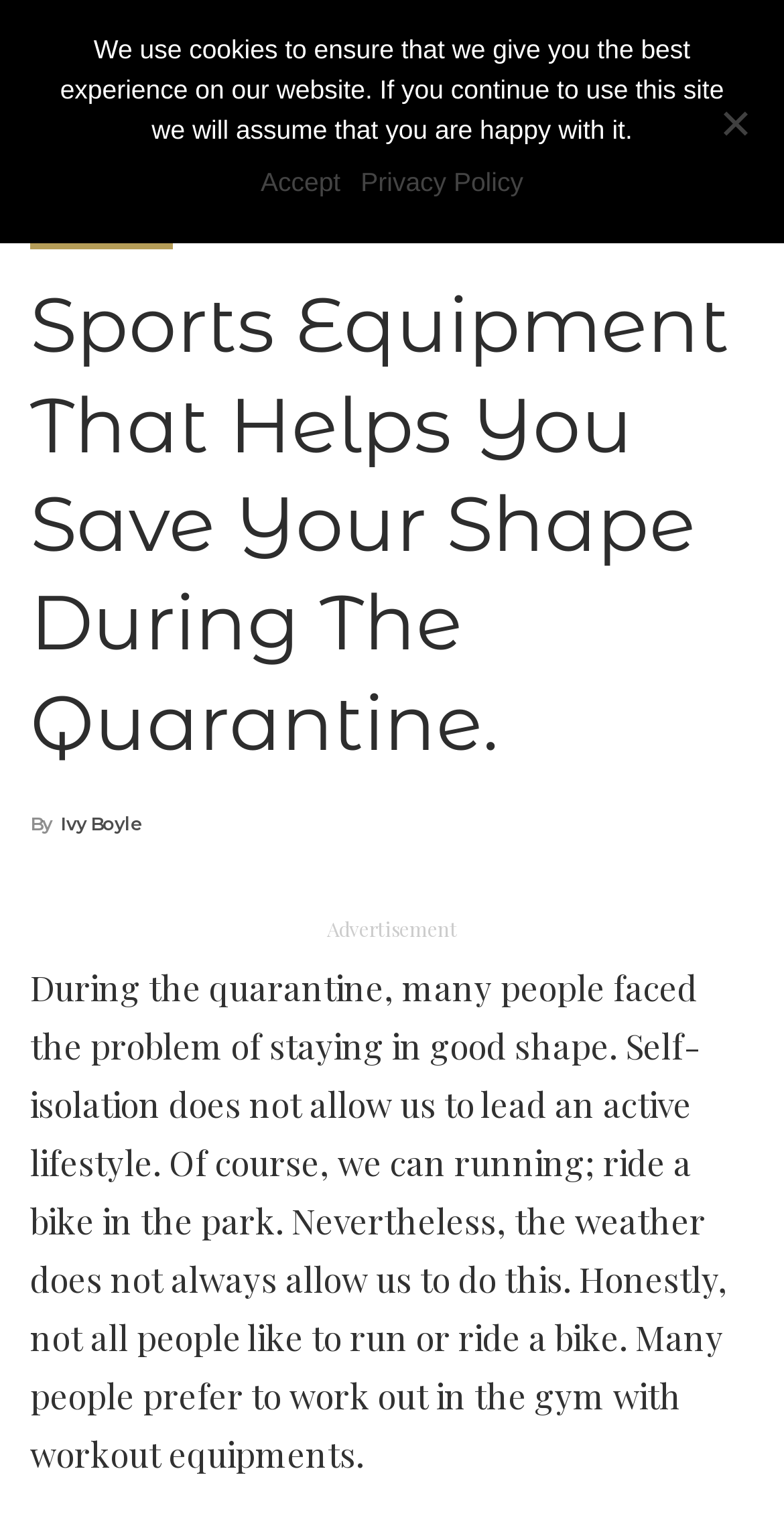Using the description "Fitness", predict the bounding box of the relevant HTML element.

[0.038, 0.138, 0.221, 0.163]